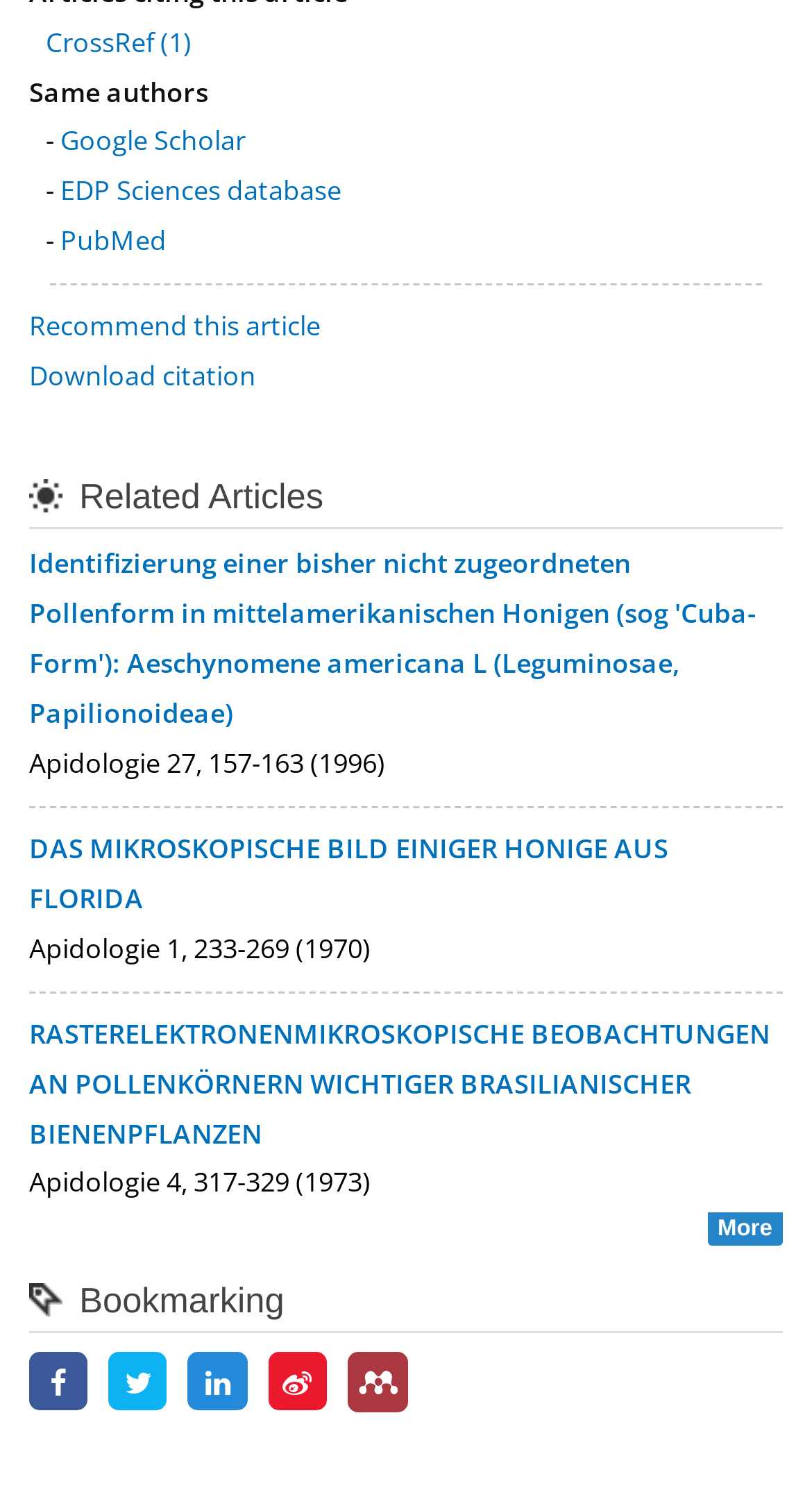Identify the bounding box coordinates of the section that should be clicked to achieve the task described: "Learn about ASSMANN austria".

None